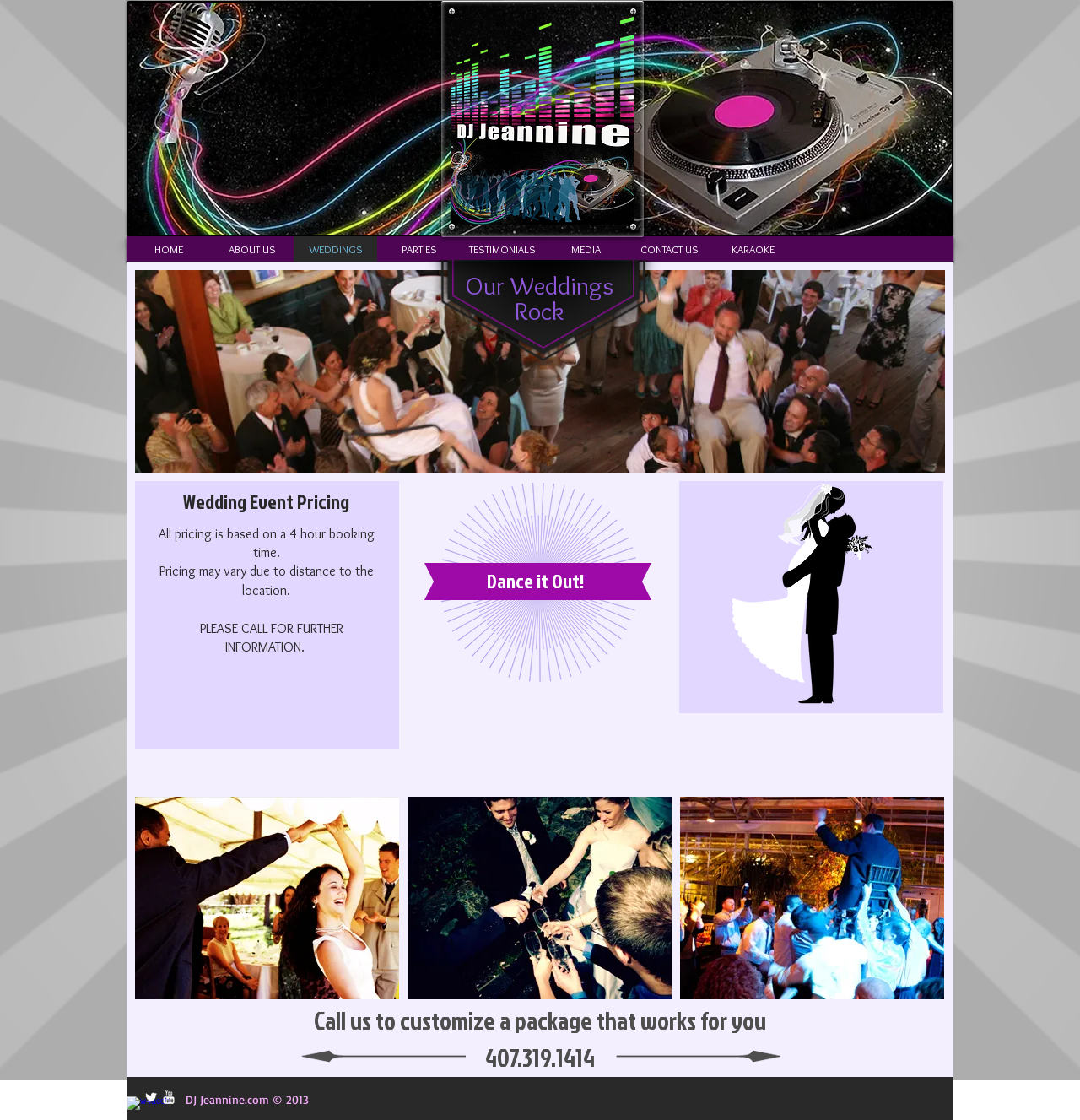Identify the bounding box coordinates of the clickable region necessary to fulfill the following instruction: "Check the WEDDINGS page". The bounding box coordinates should be four float numbers between 0 and 1, i.e., [left, top, right, bottom].

[0.272, 0.211, 0.349, 0.234]